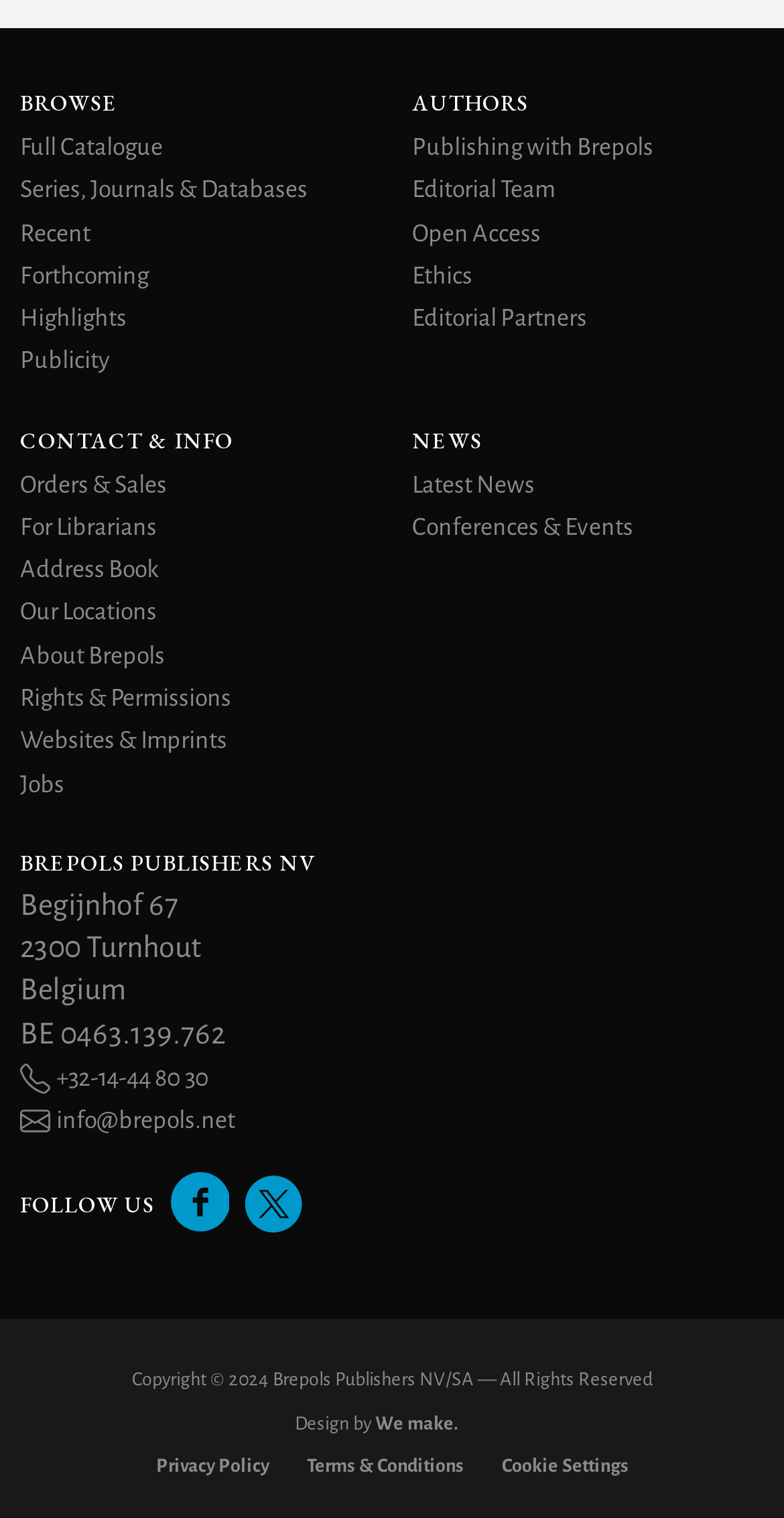Please identify the bounding box coordinates of the element's region that I should click in order to complete the following instruction: "View recent publications". The bounding box coordinates consist of four float numbers between 0 and 1, i.e., [left, top, right, bottom].

[0.026, 0.145, 0.115, 0.162]